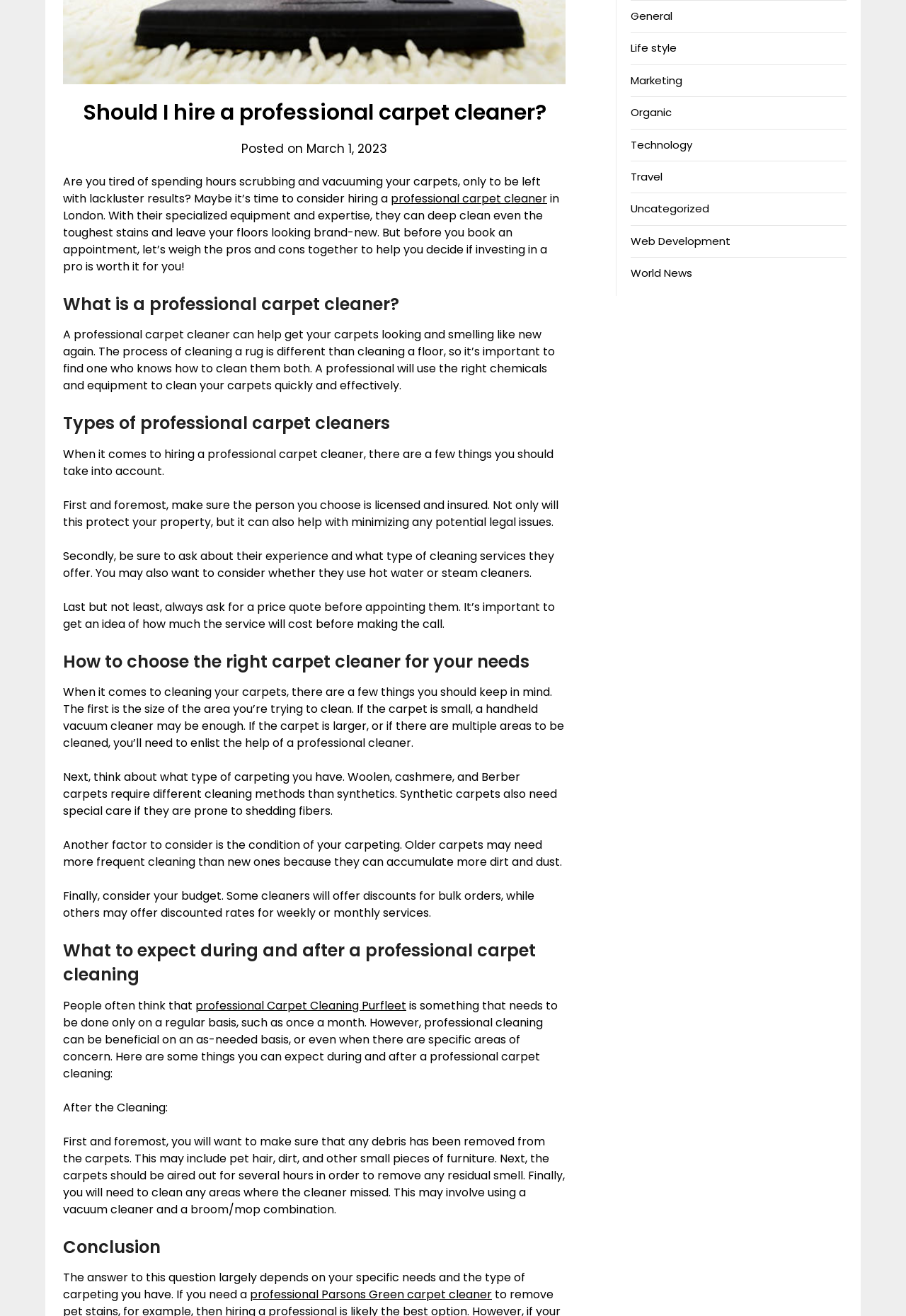Using the given element description, provide the bounding box coordinates (top-left x, top-left y, bottom-right x, bottom-right y) for the corresponding UI element in the screenshot: professional Carpet Cleaning Purfleet

[0.216, 0.758, 0.448, 0.77]